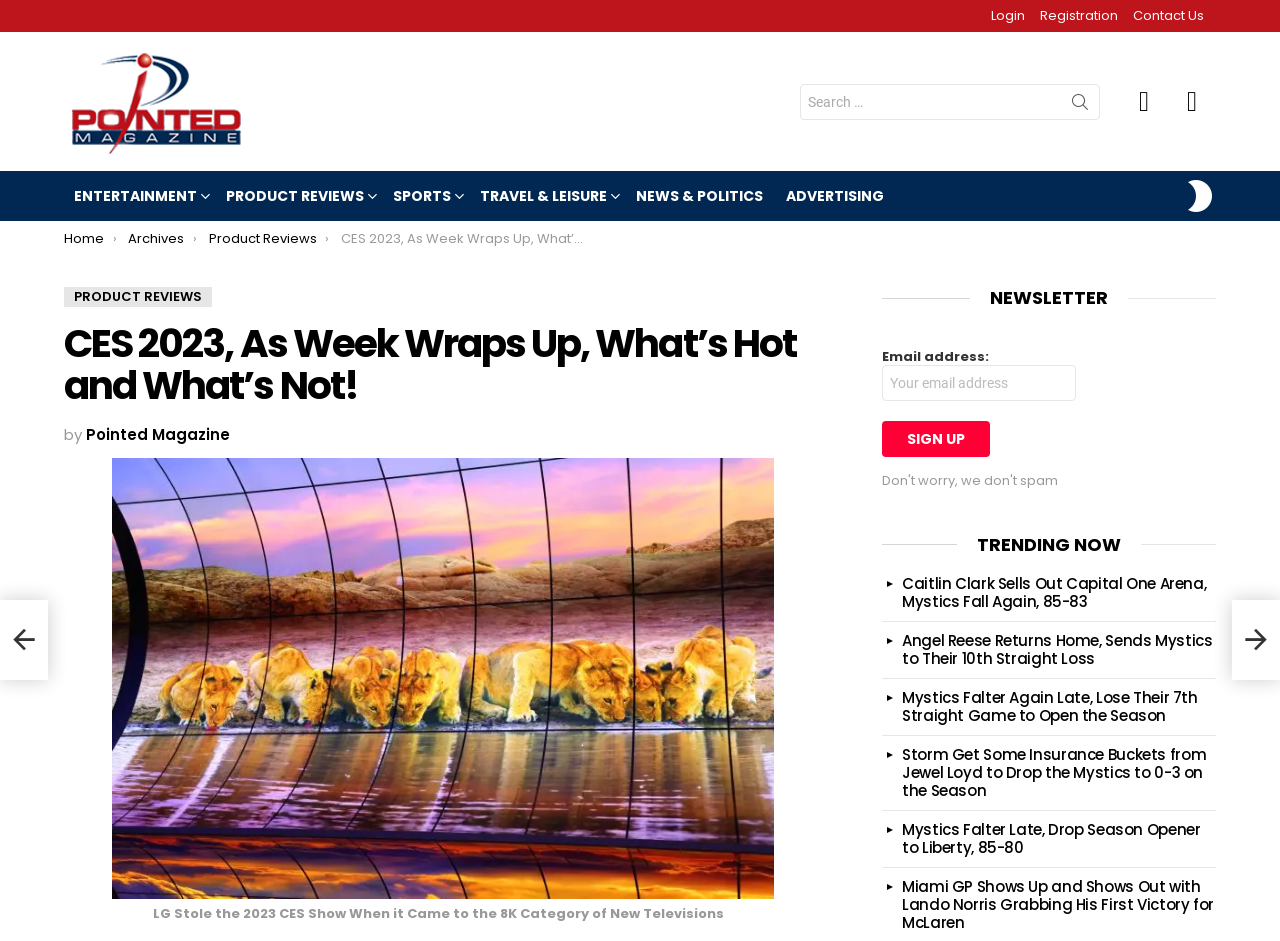Please find the bounding box coordinates (top-left x, top-left y, bottom-right x, bottom-right y) in the screenshot for the UI element described as follows: Travel & Leisure

[0.367, 0.192, 0.487, 0.224]